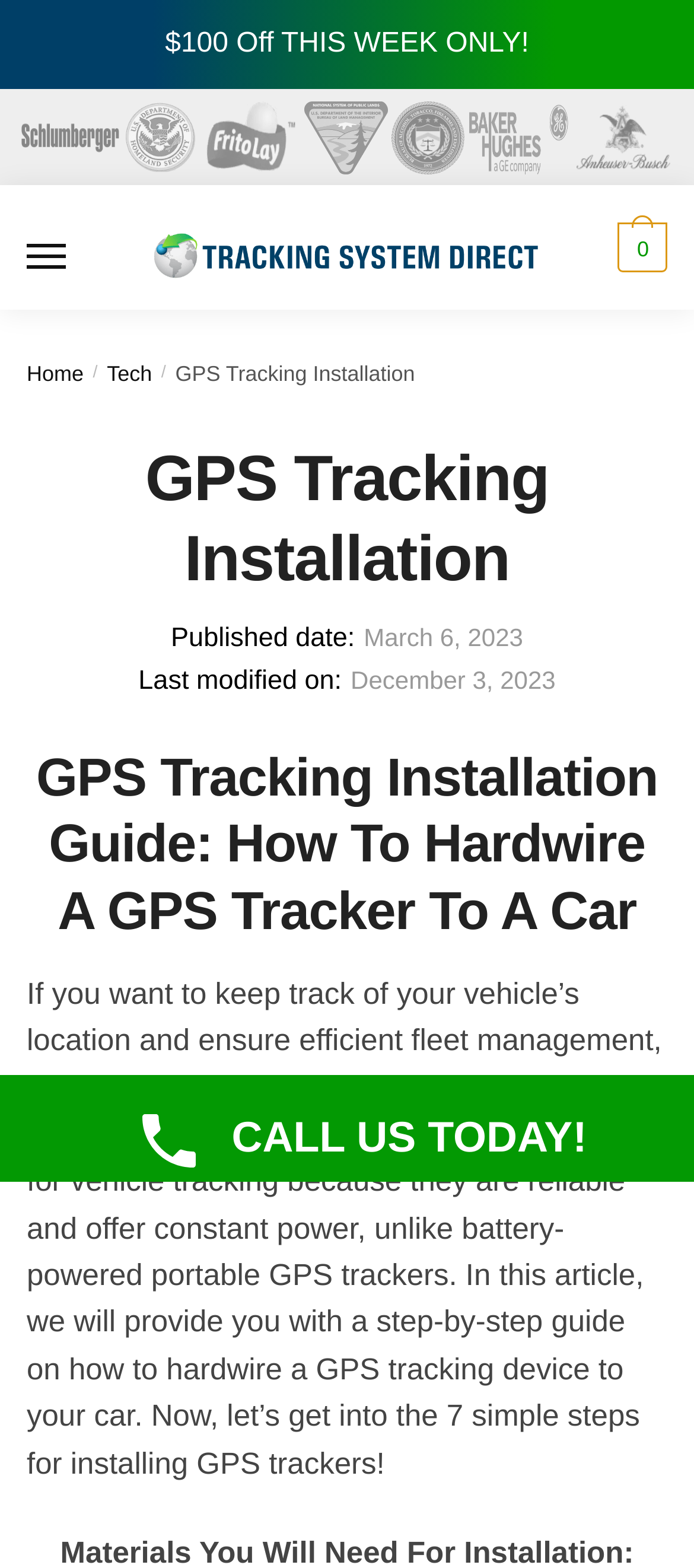Determine the title of the webpage and give its text content.

GPS Tracking Installation